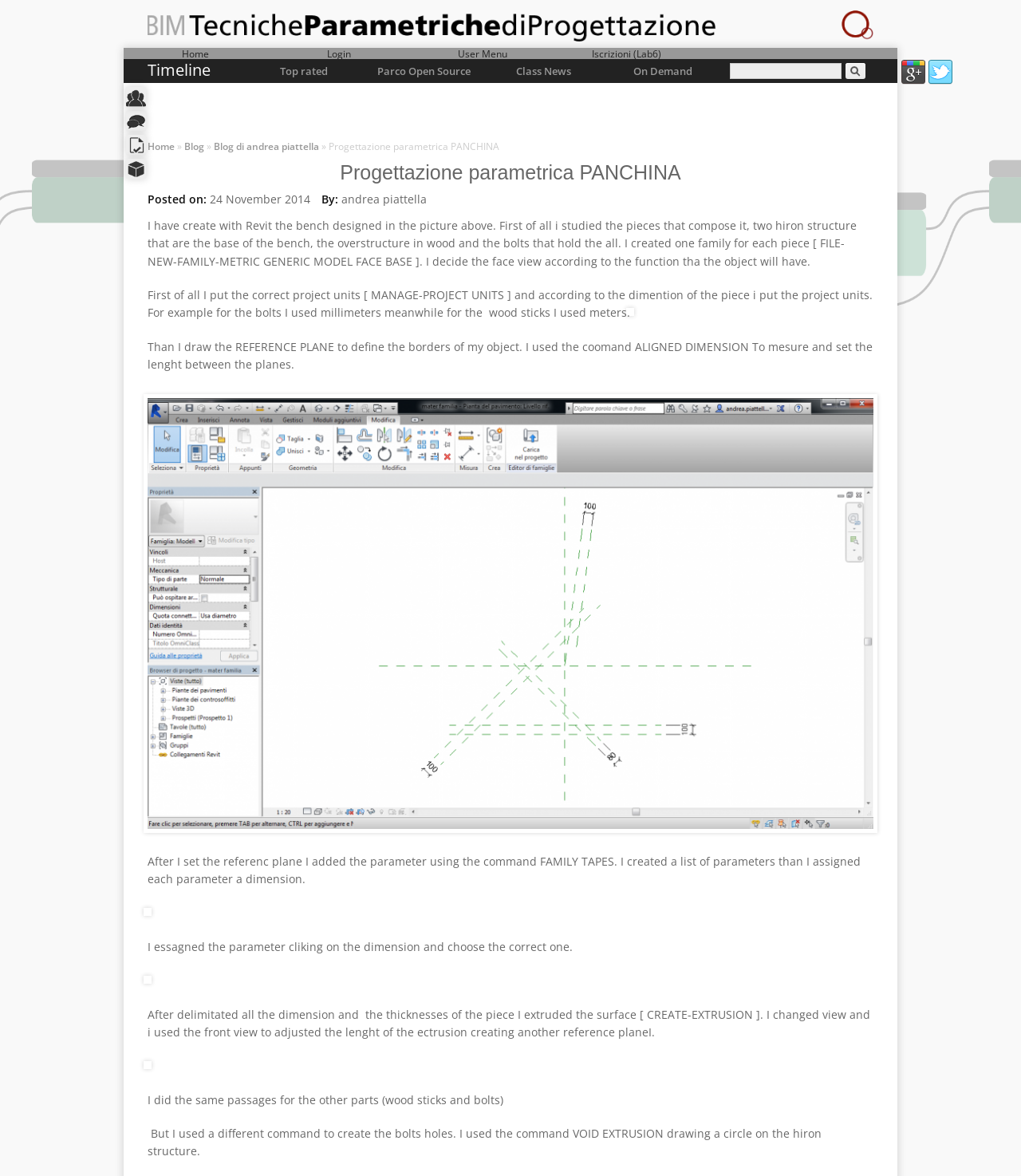Identify the bounding box coordinates of the region I need to click to complete this instruction: "Search for something".

[0.828, 0.054, 0.848, 0.067]